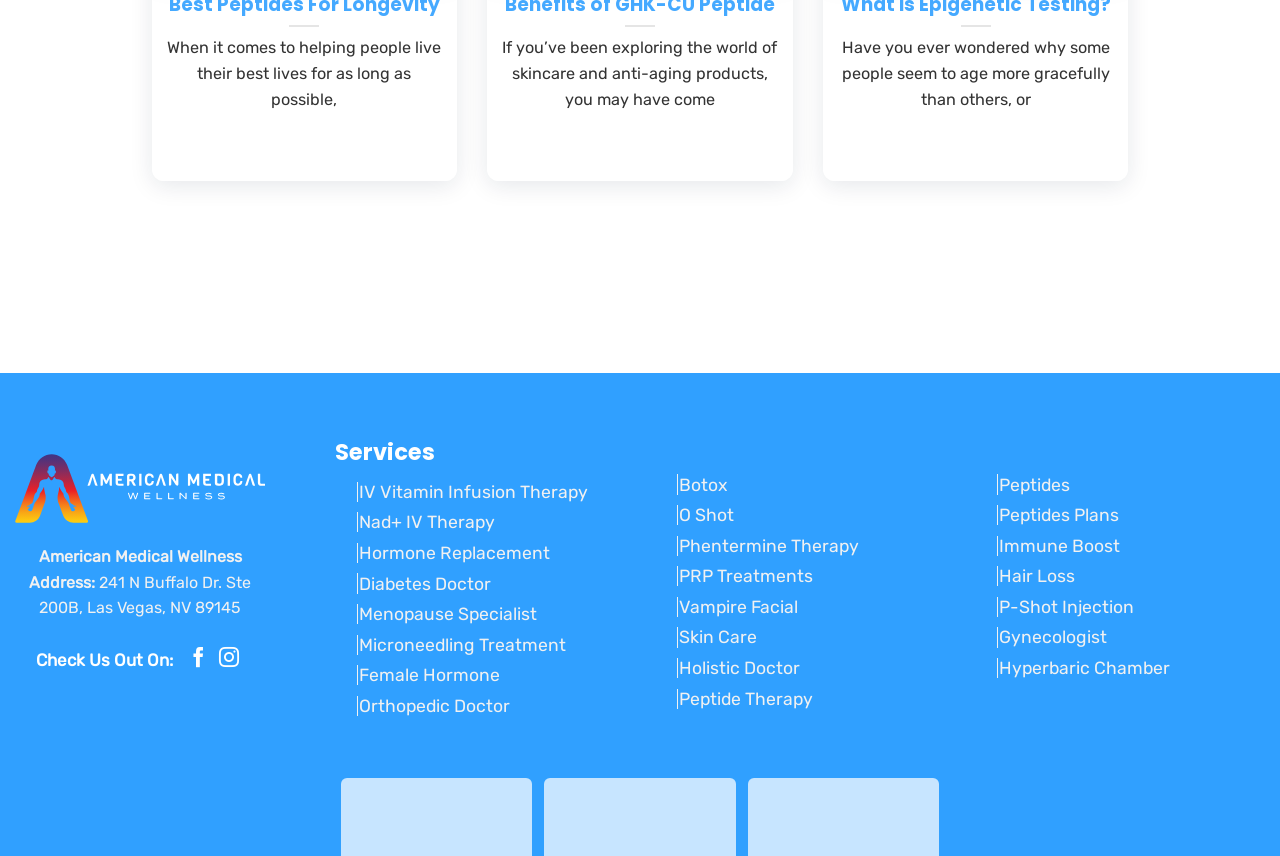Provide a brief response using a word or short phrase to this question:
What is the last service listed under the 'Services' heading?

Hyperbaric Chamber